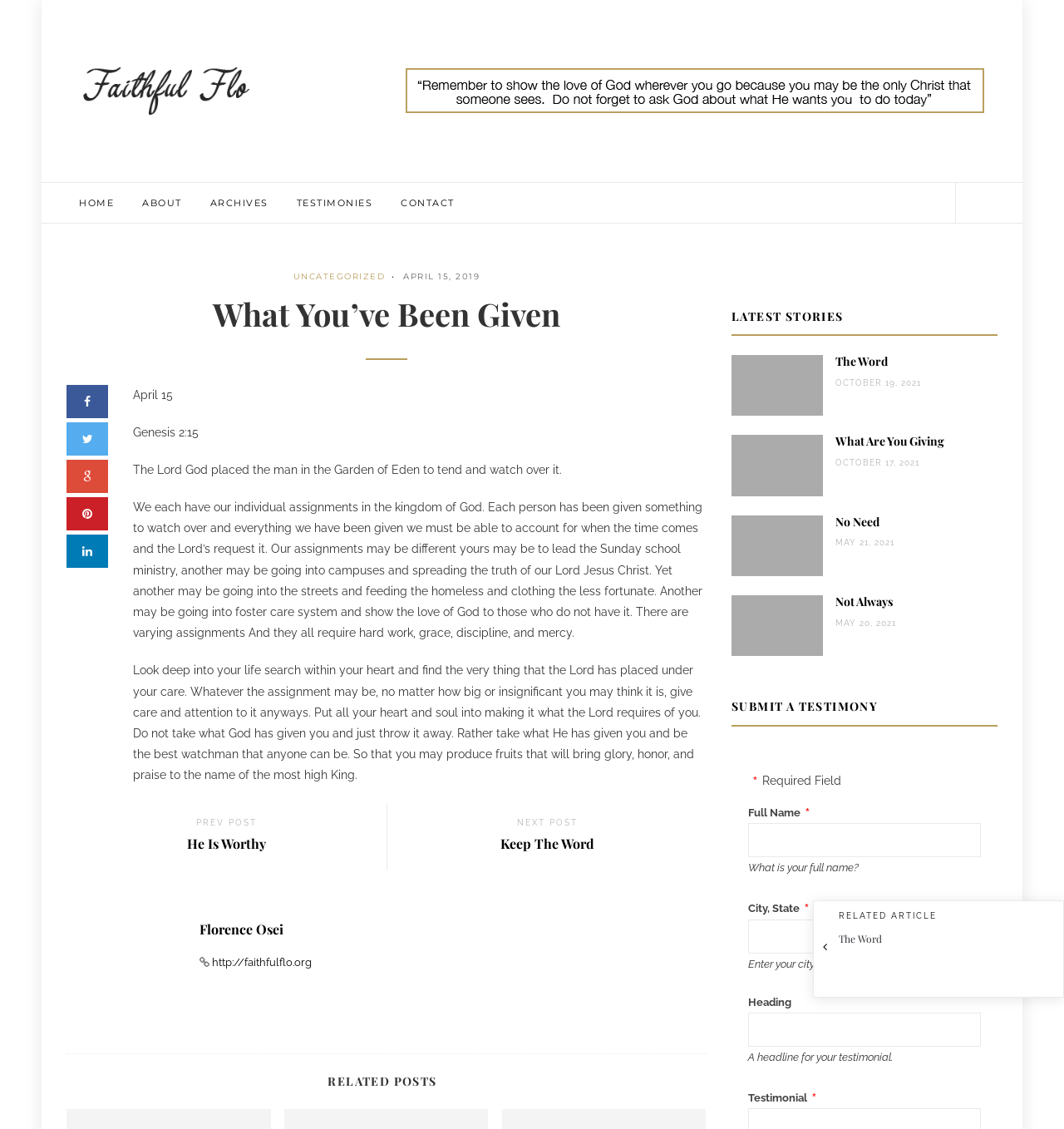Give a concise answer of one word or phrase to the question: 
How many related articles are displayed on the webpage?

1